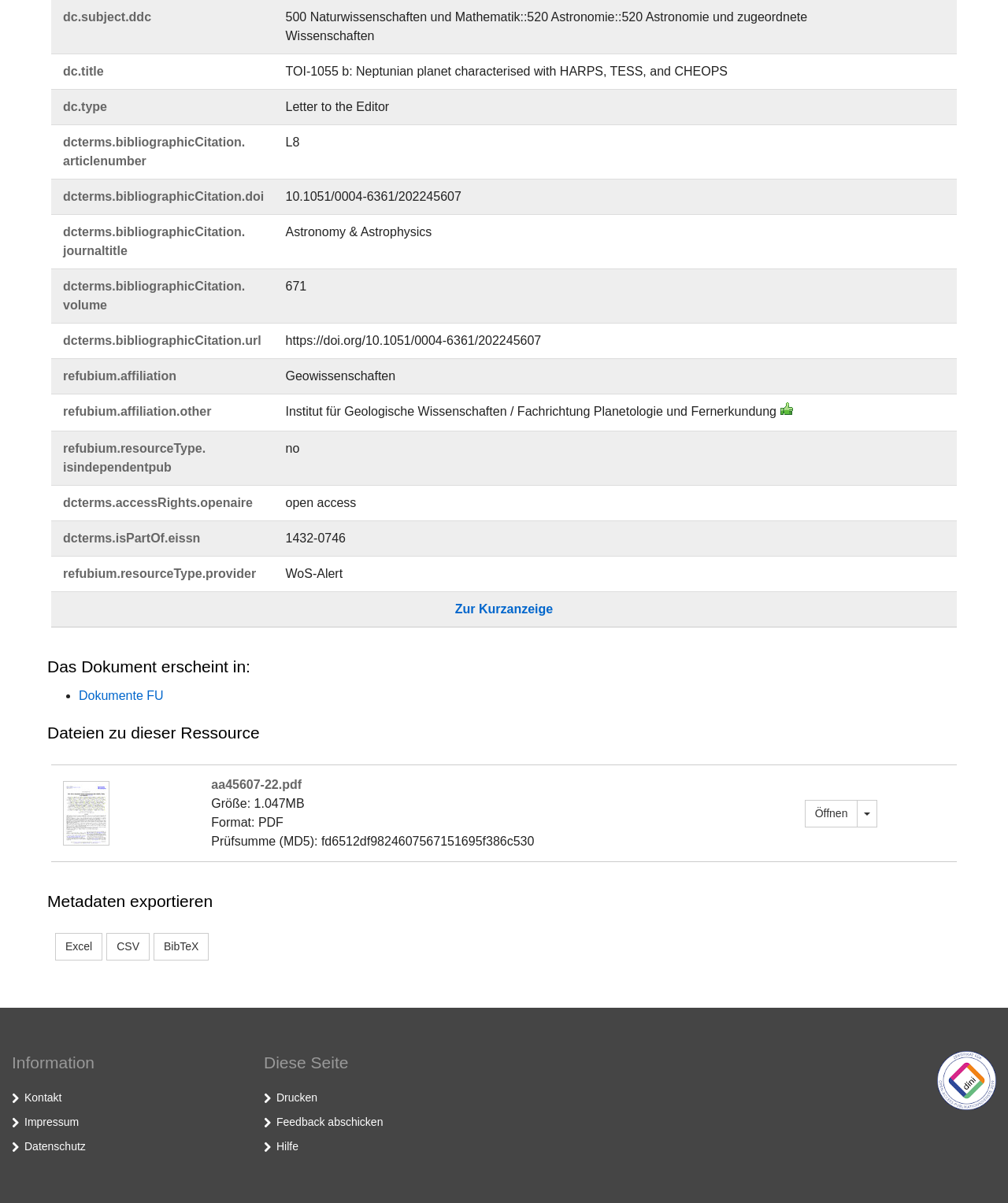Find and indicate the bounding box coordinates of the region you should select to follow the given instruction: "Export metadata to Excel".

[0.055, 0.776, 0.102, 0.798]